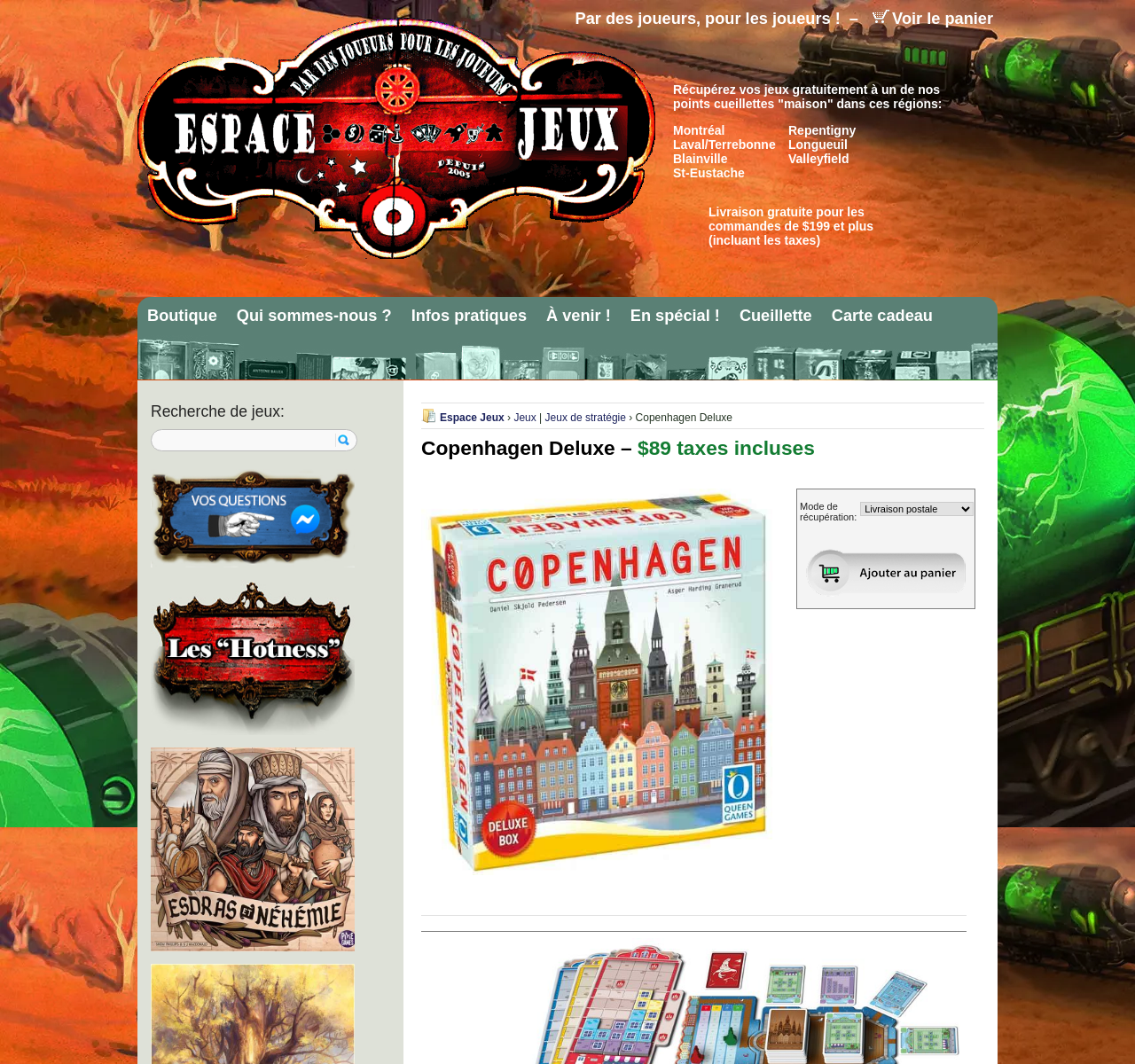Please specify the bounding box coordinates of the region to click in order to perform the following instruction: "Search for games".

[0.133, 0.407, 0.292, 0.421]